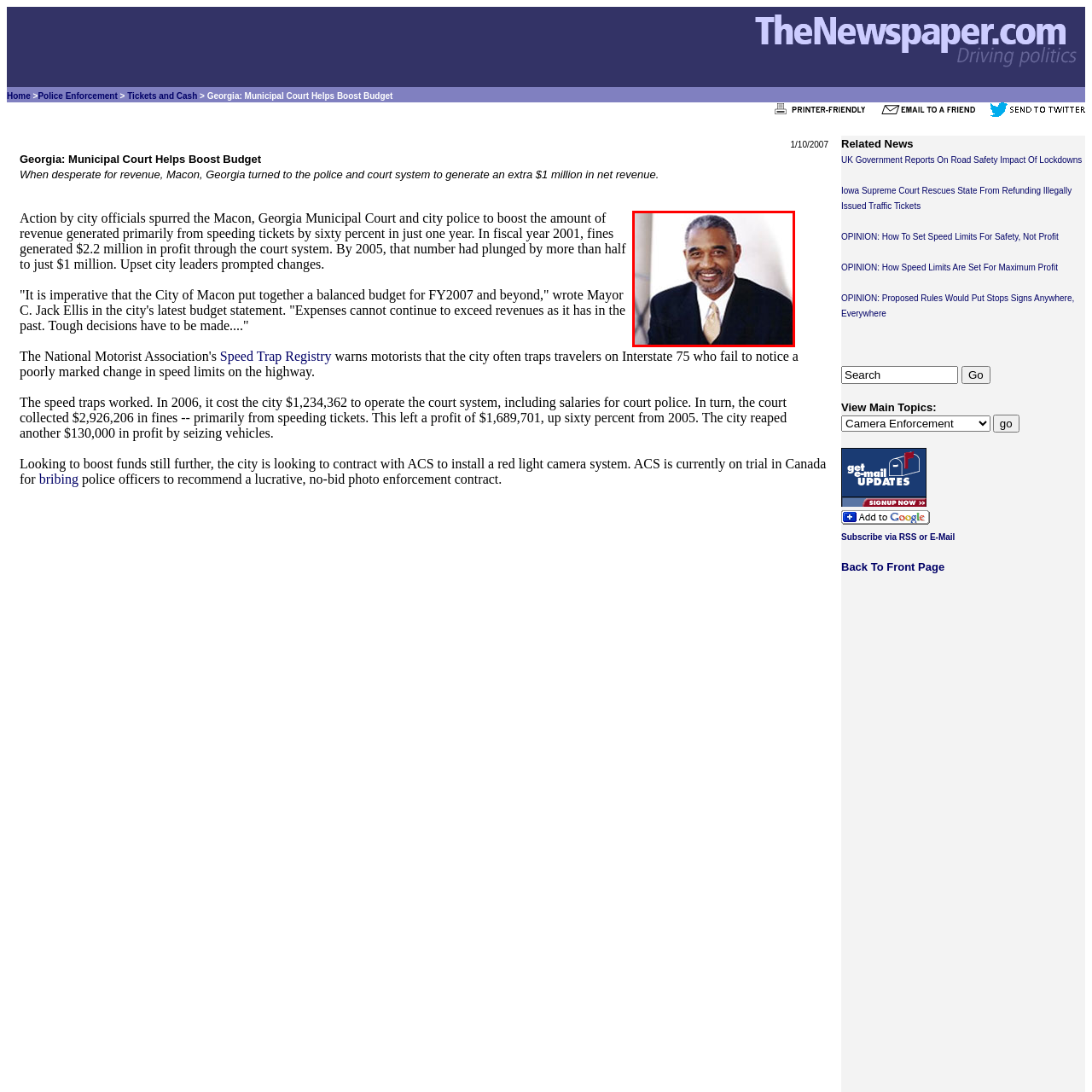What is the context of the image?
Check the image inside the red boundary and answer the question using a single word or brief phrase.

Financial strategies